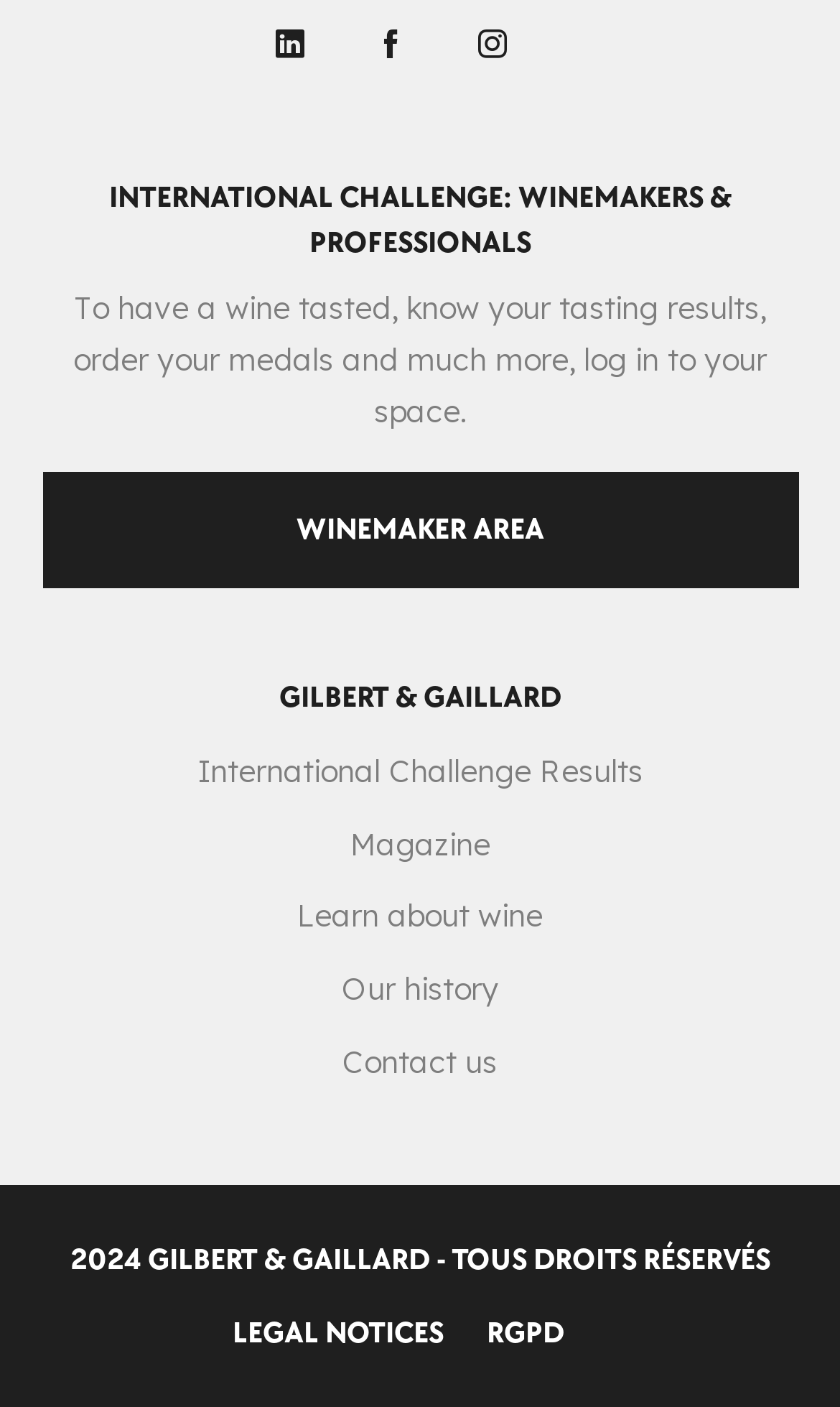Highlight the bounding box coordinates of the element that should be clicked to carry out the following instruction: "Go to winemaker area". The coordinates must be given as four float numbers ranging from 0 to 1, i.e., [left, top, right, bottom].

[0.05, 0.336, 0.95, 0.418]